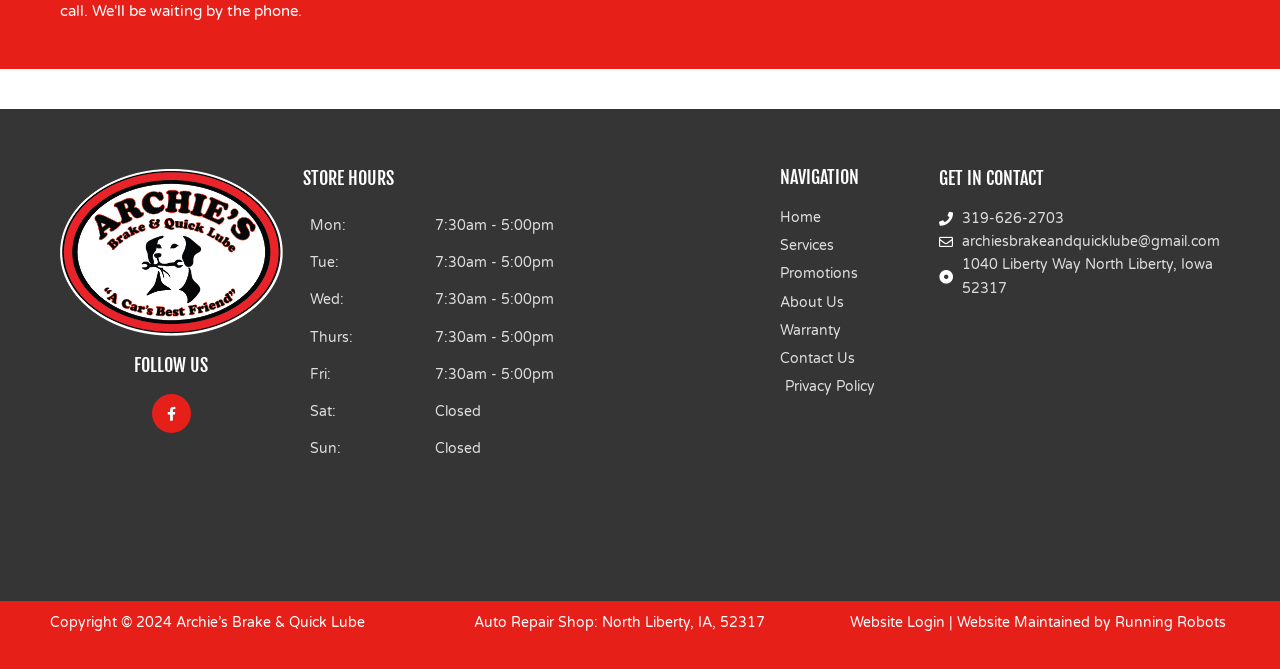What social media platform can I follow the store on?
From the image, respond using a single word or phrase.

Facebook